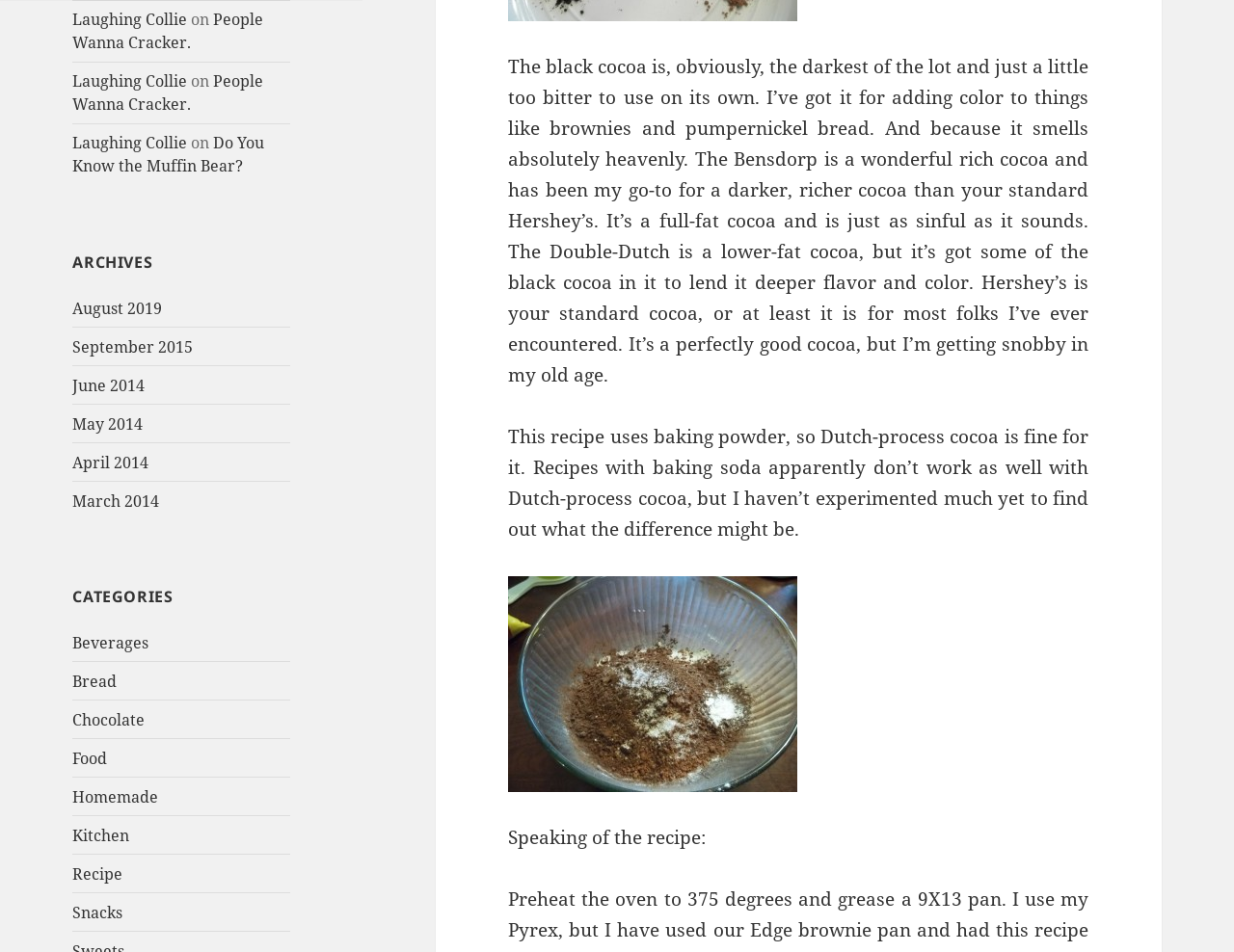Determine the bounding box coordinates of the region that needs to be clicked to achieve the task: "Go to 'August 2019' archives".

[0.059, 0.312, 0.131, 0.335]